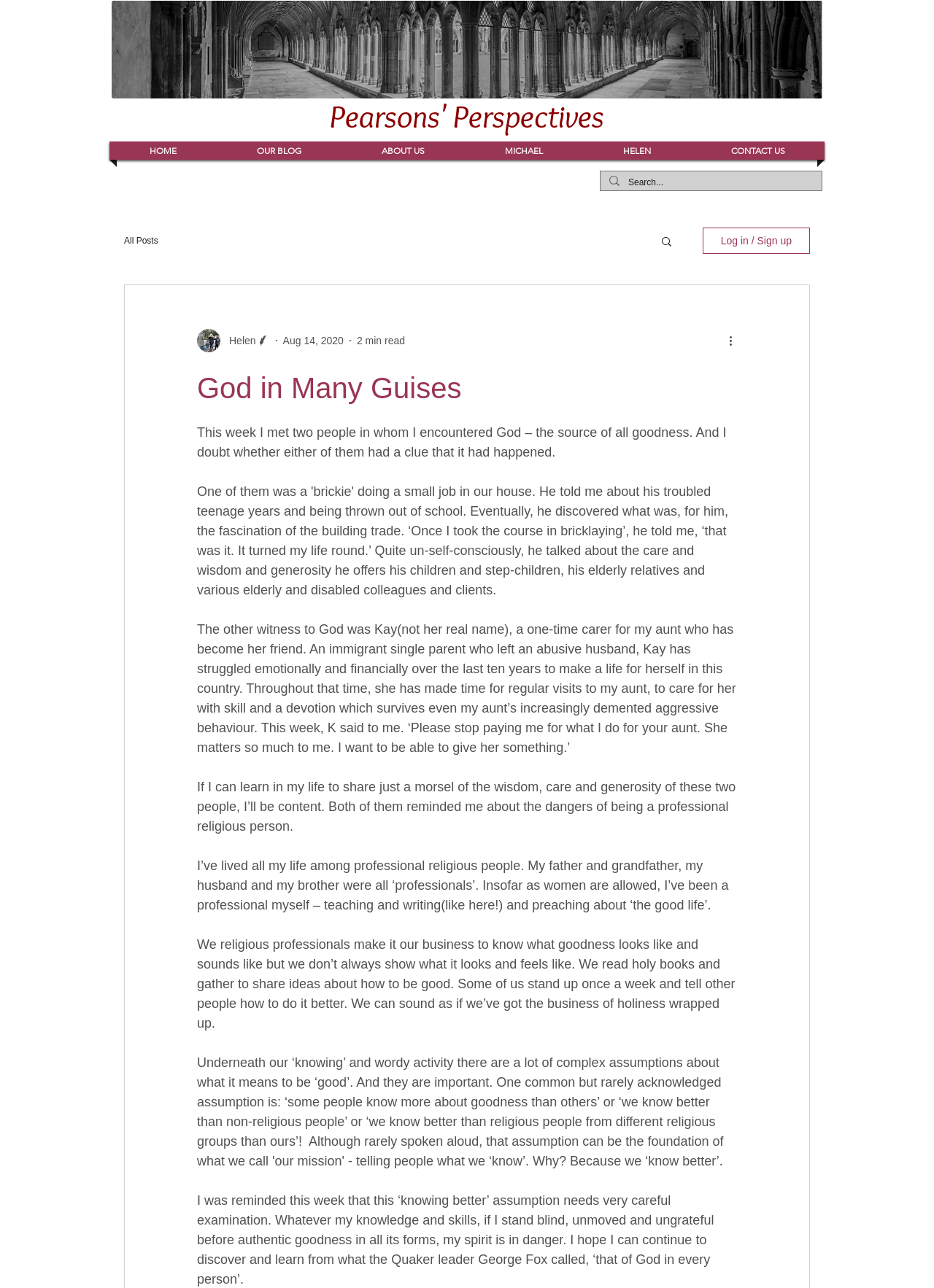Please provide a one-word or short phrase answer to the question:
What is the topic of the blog post?

God in Many Guises